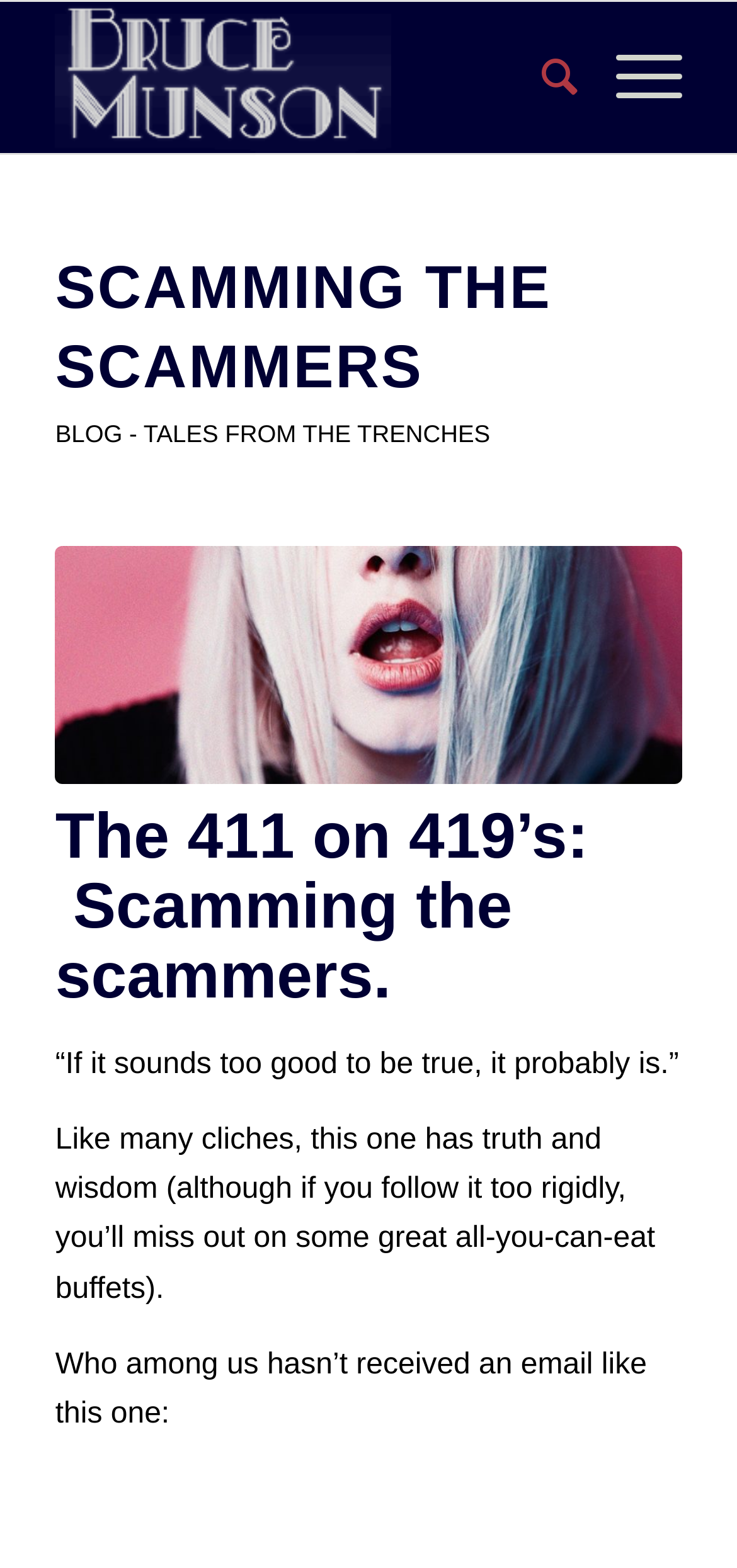What is the quote mentioned in the blog post?
Look at the image and respond with a single word or a short phrase.

If it sounds too good to be true, it probably is.